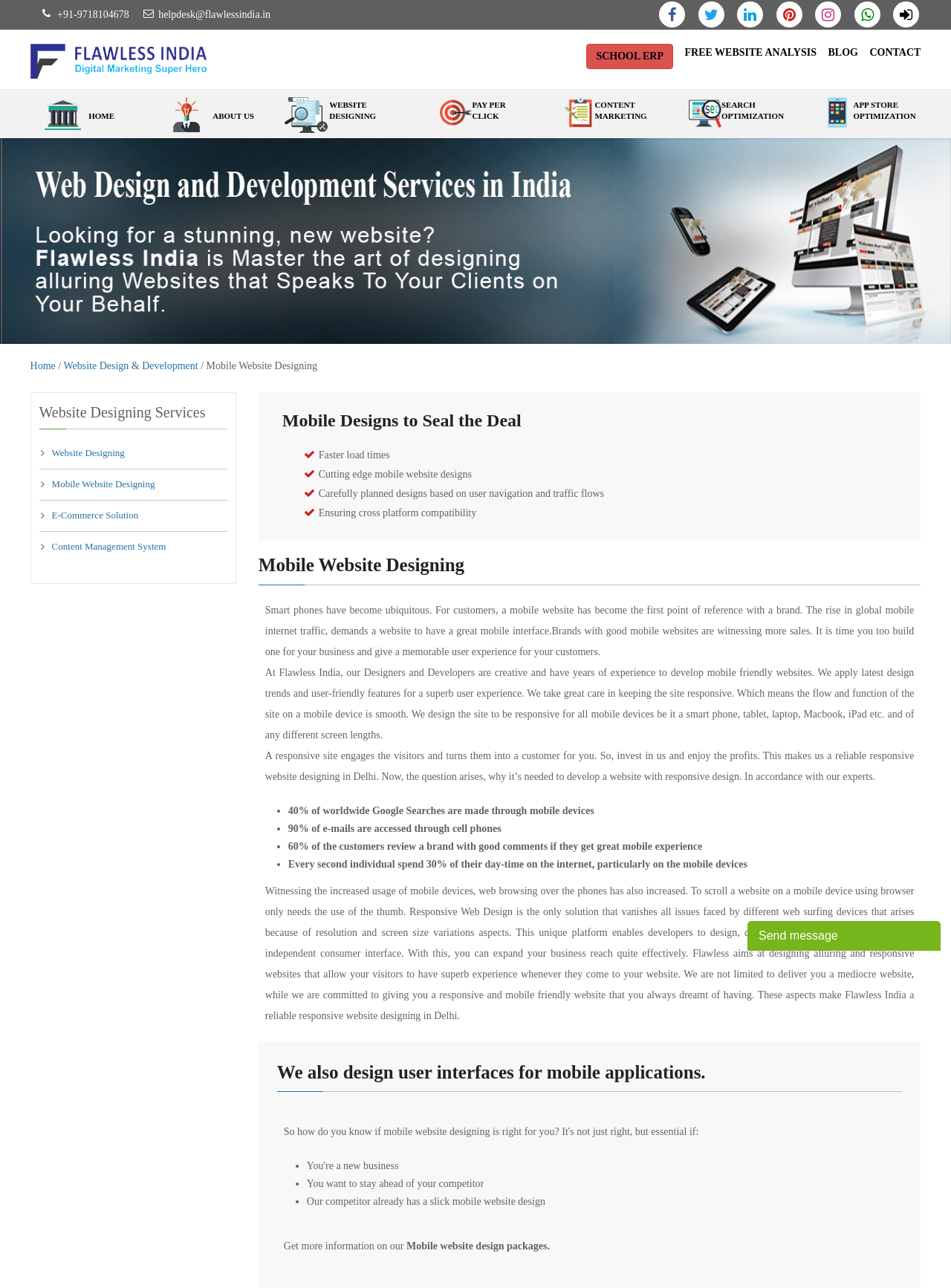What is the benefit of having a responsive website?
Please look at the screenshot and answer in one word or a short phrase.

Engages visitors and turns them into customers